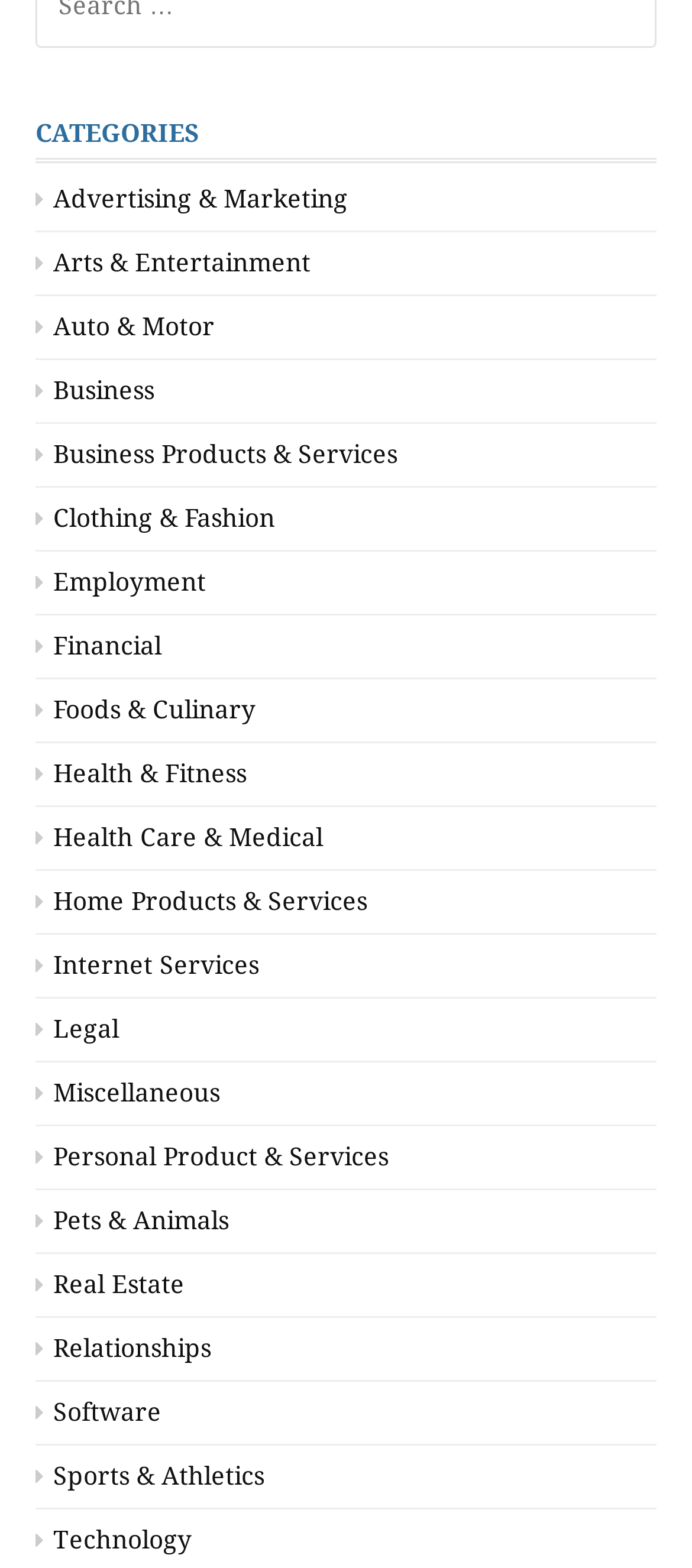Provide a single word or phrase to answer the given question: 
What is the category that comes after 'Business'?

Business Products & Services